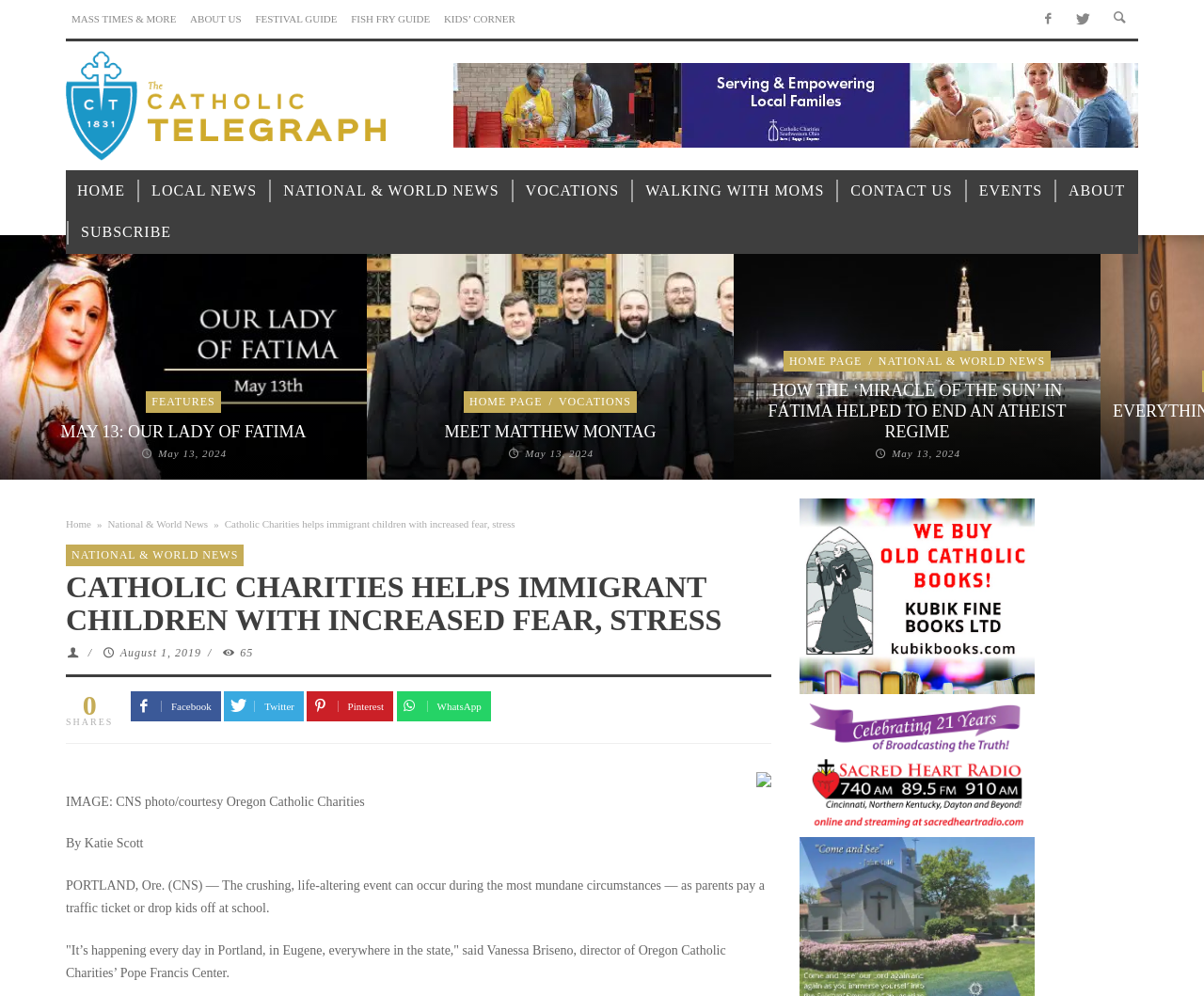Locate the UI element described by WORK WITH NATALIE in the provided webpage screenshot. Return the bounding box coordinates in the format (top-left x, top-left y, bottom-right x, bottom-right y), ensuring all values are between 0 and 1.

None